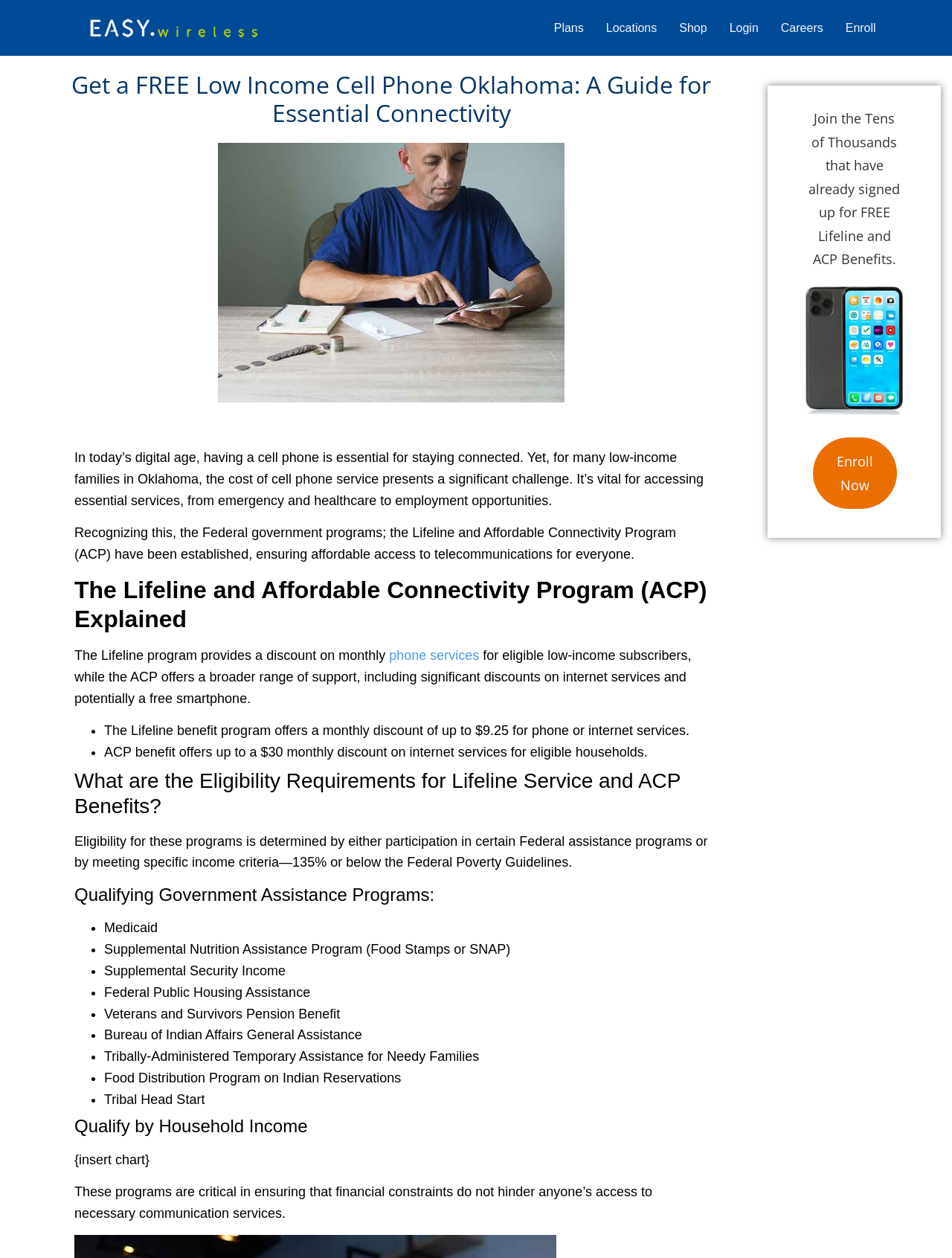Determine the bounding box coordinates for the area that needs to be clicked to fulfill this task: "Read recent post about cheating". The coordinates must be given as four float numbers between 0 and 1, i.e., [left, top, right, bottom].

None